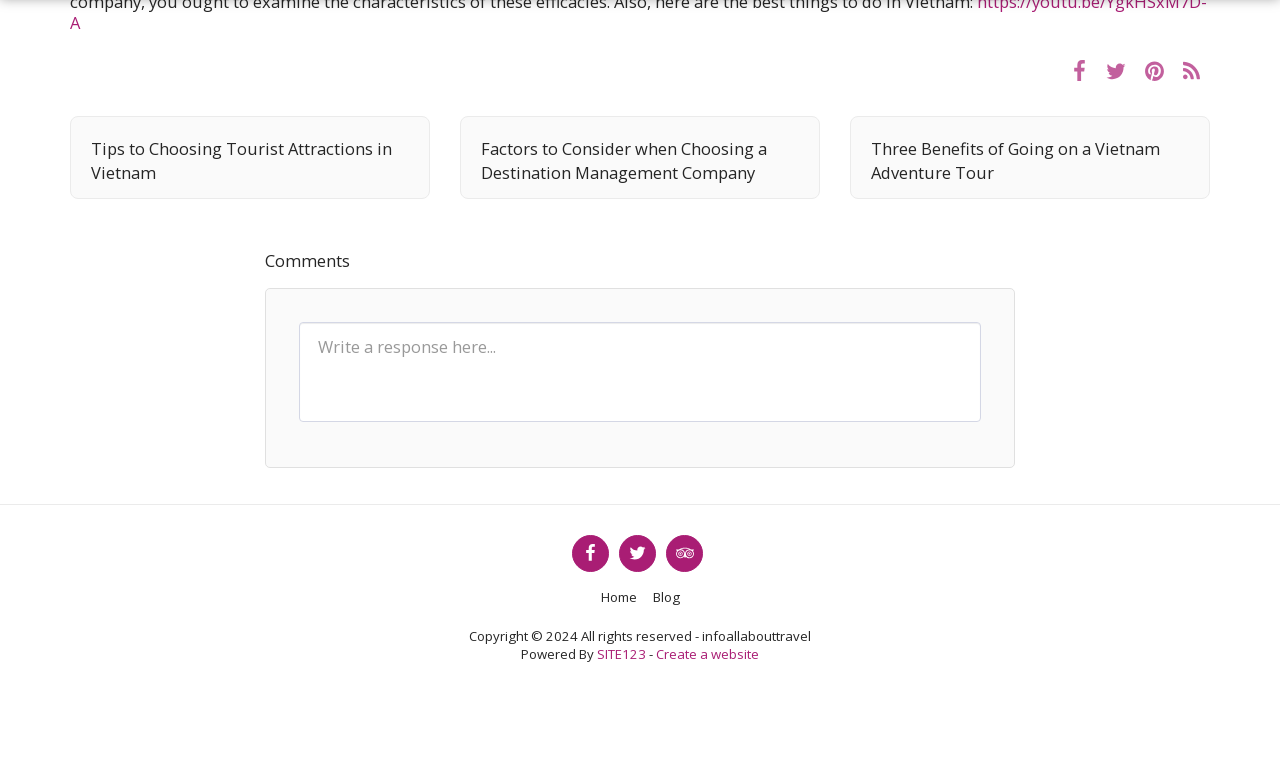What is the purpose of the textbox?
Kindly offer a comprehensive and detailed response to the question.

The textbox has a placeholder text 'Write a response here...' and is required, indicating that it is intended for users to write a response or comment.